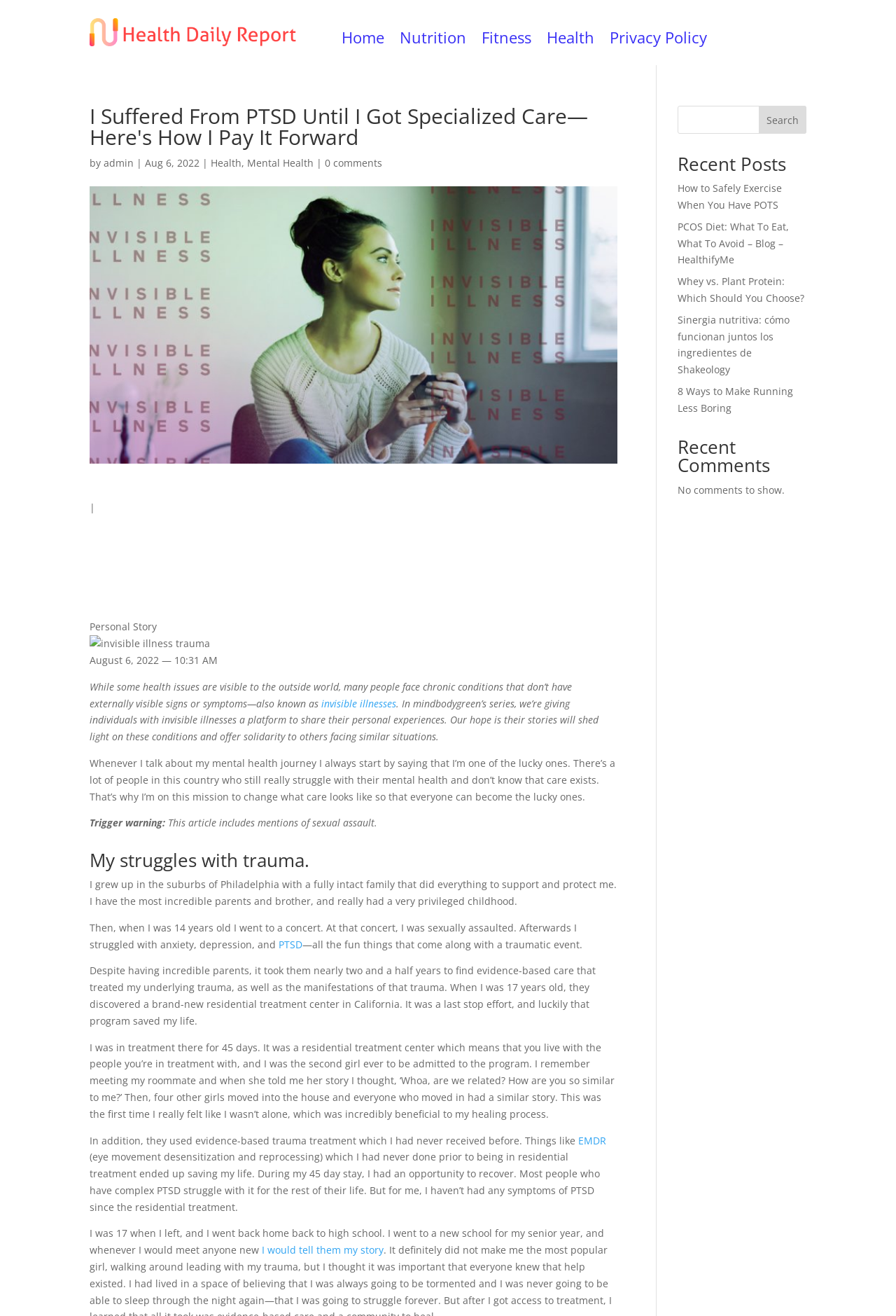Given the webpage screenshot, identify the bounding box of the UI element that matches this description: "PTSD".

[0.311, 0.712, 0.338, 0.722]